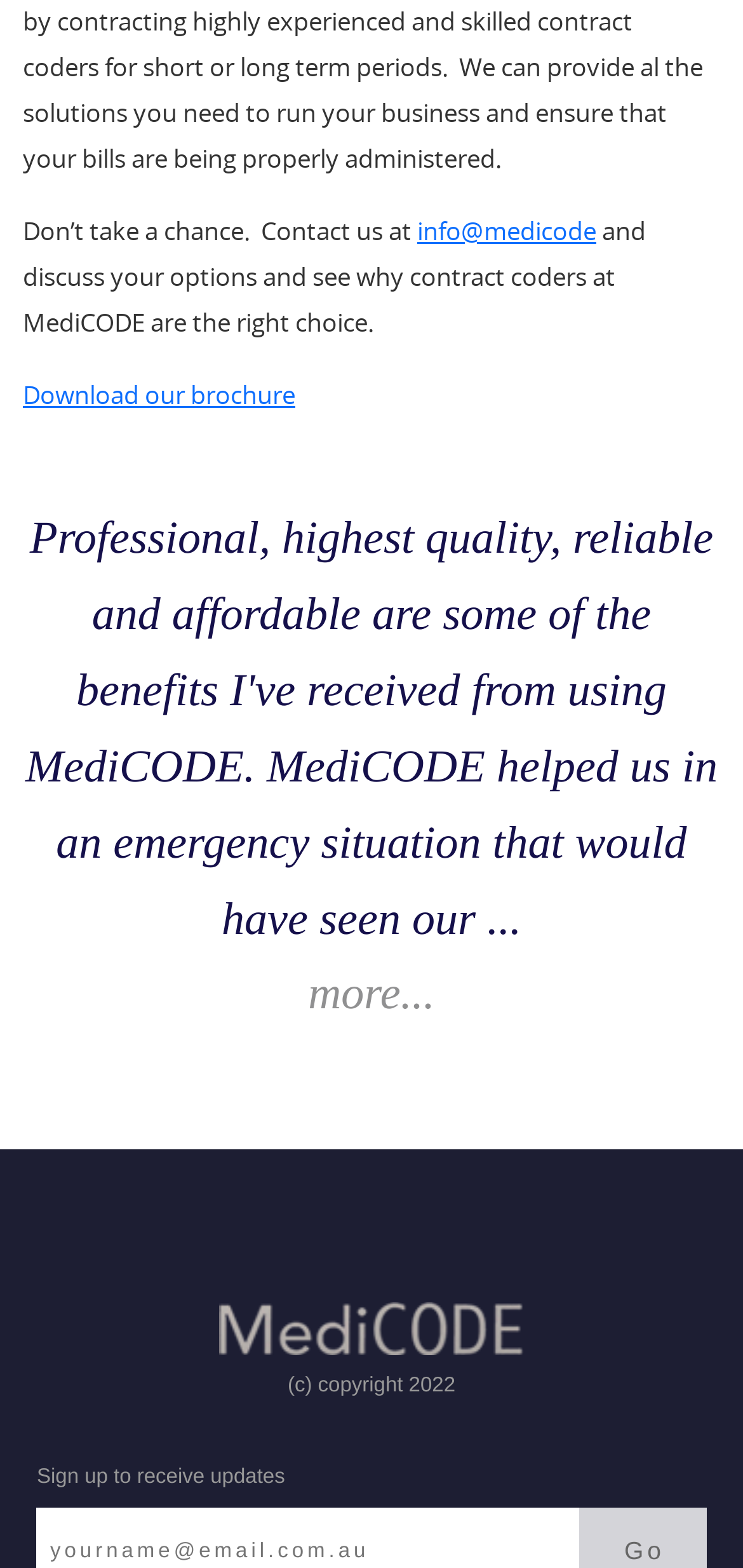What can visitors sign up to receive?
Please elaborate on the answer to the question with detailed information.

At the bottom of the webpage, there is a static text that says 'Sign up to receive updates'. This suggests that visitors can sign up to receive updates from the company, likely about their services or news.